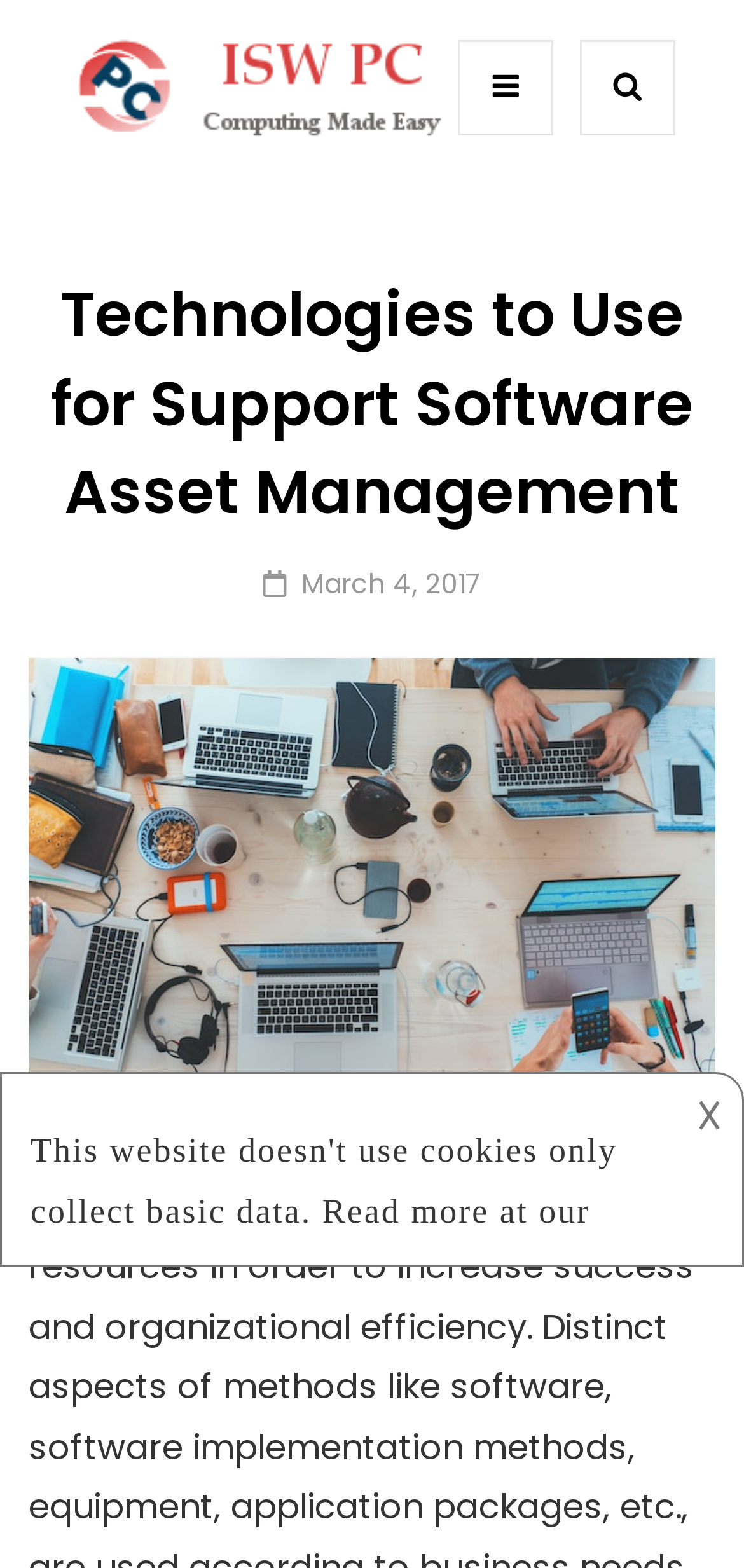Refer to the element description alt="ISW PC" and identify the corresponding bounding box in the screenshot. Format the coordinates as (top-left x, top-left y, bottom-right x, bottom-right y) with values in the range of 0 to 1.

[0.092, 0.017, 0.615, 0.095]